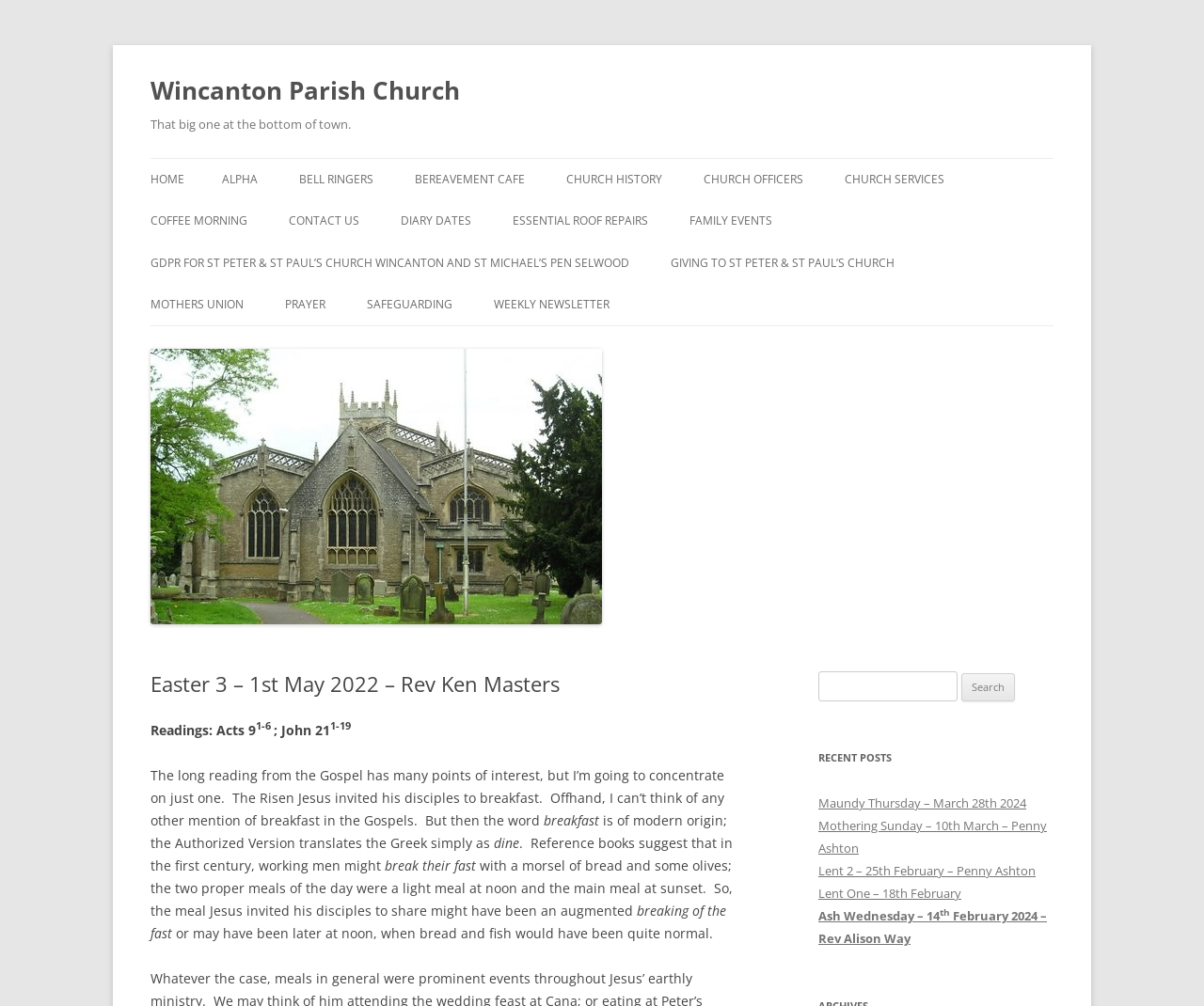Please extract the primary headline from the webpage.

Wincanton Parish Church